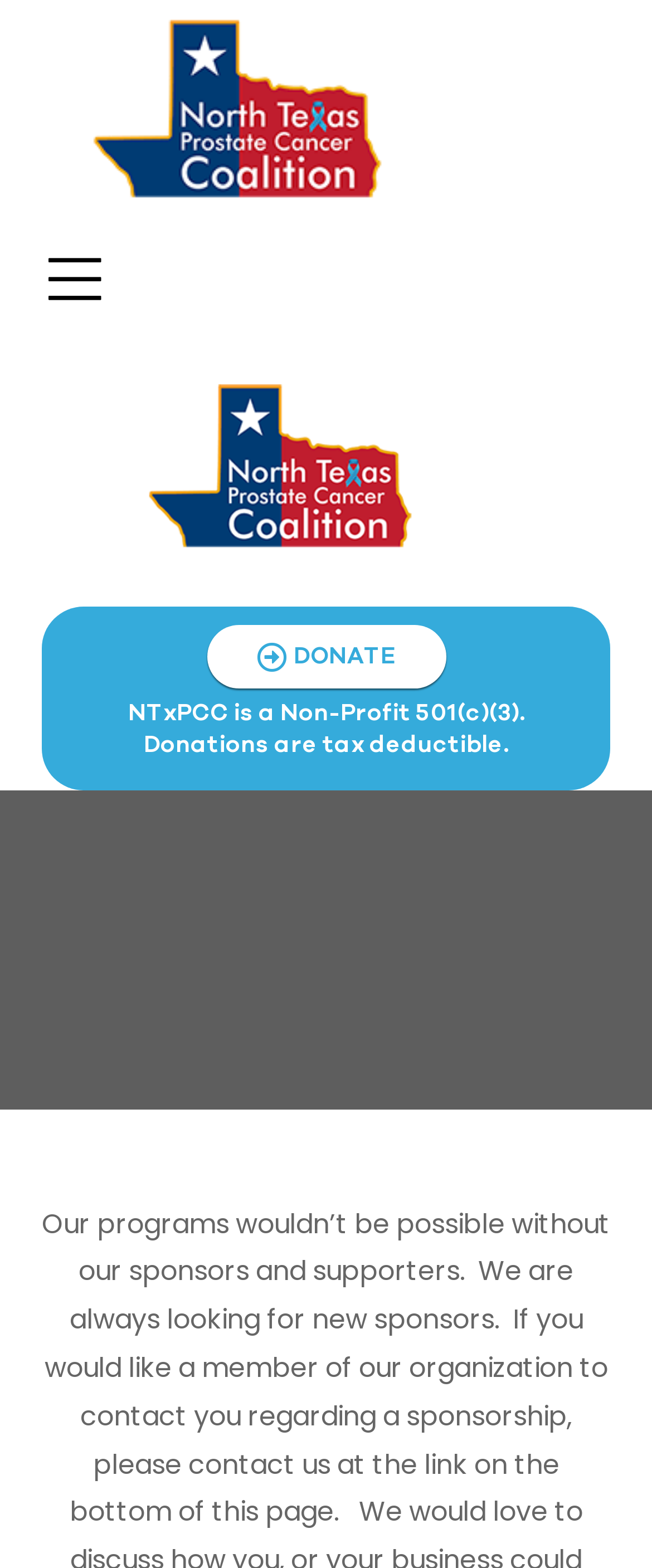Please provide a detailed answer to the question below based on the screenshot: 
What is the purpose of donations?

The heading 'NTxPCC is a Non-Profit 501(c)(3). Donations are tax deductible.' implies that the purpose of donations is to get tax deductions.